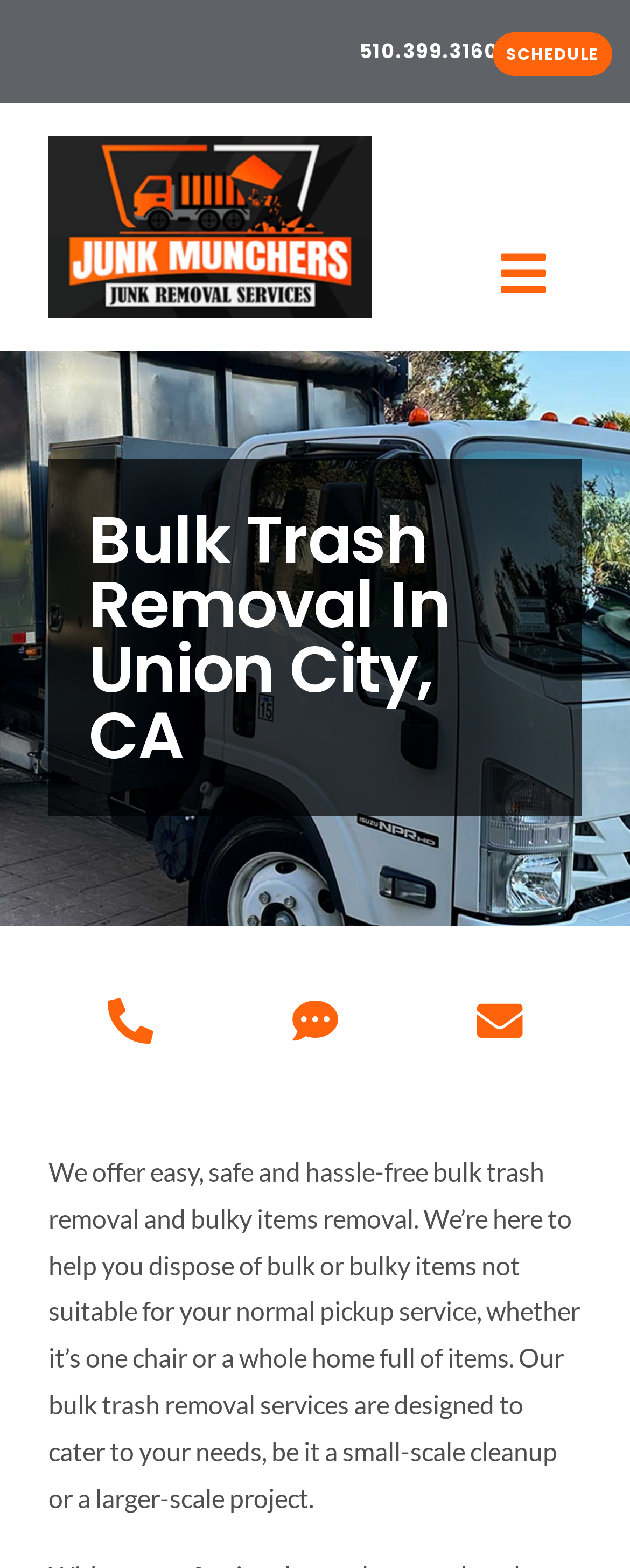Identify the bounding box coordinates of the section that should be clicked to achieve the task described: "Get a junk removal quote".

[0.783, 0.021, 0.971, 0.048]